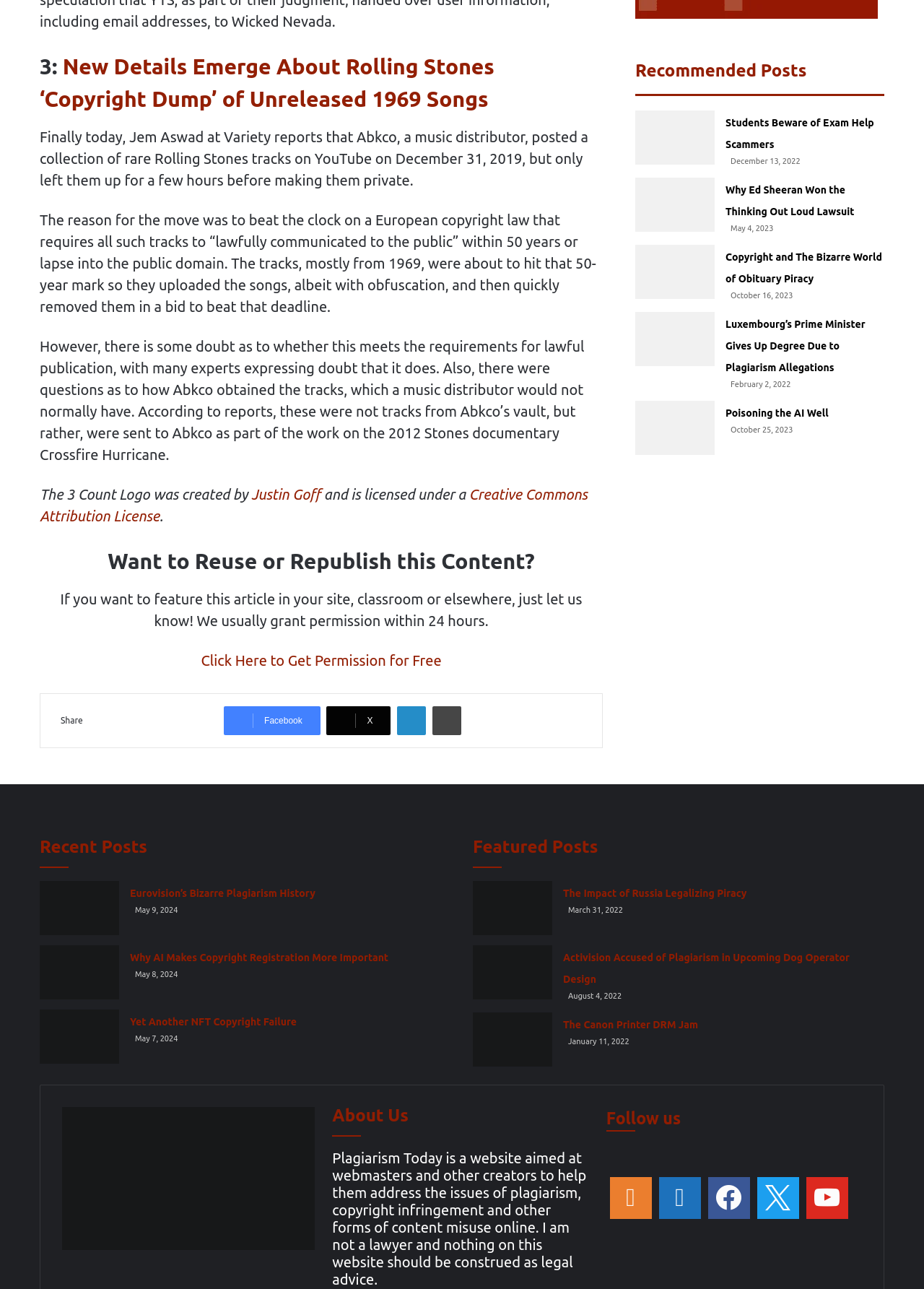Please determine the bounding box coordinates of the element's region to click in order to carry out the following instruction: "Read the recommended post about students beware of exam help scammers". The coordinates should be four float numbers between 0 and 1, i.e., [left, top, right, bottom].

[0.688, 0.086, 0.773, 0.128]